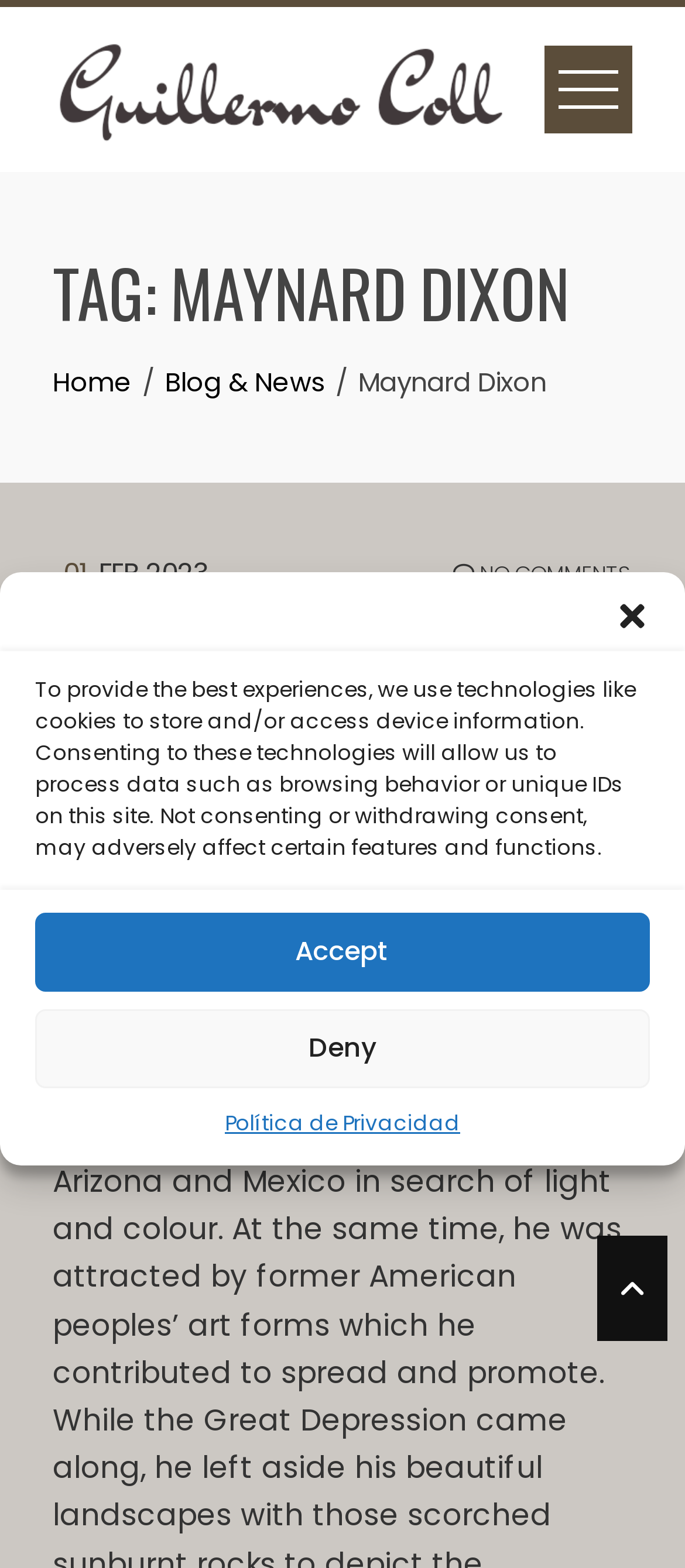Determine the bounding box coordinates of the section I need to click to execute the following instruction: "Click the NO COMMENTS link". Provide the coordinates as four float numbers between 0 and 1, i.e., [left, top, right, bottom].

[0.662, 0.357, 0.923, 0.375]